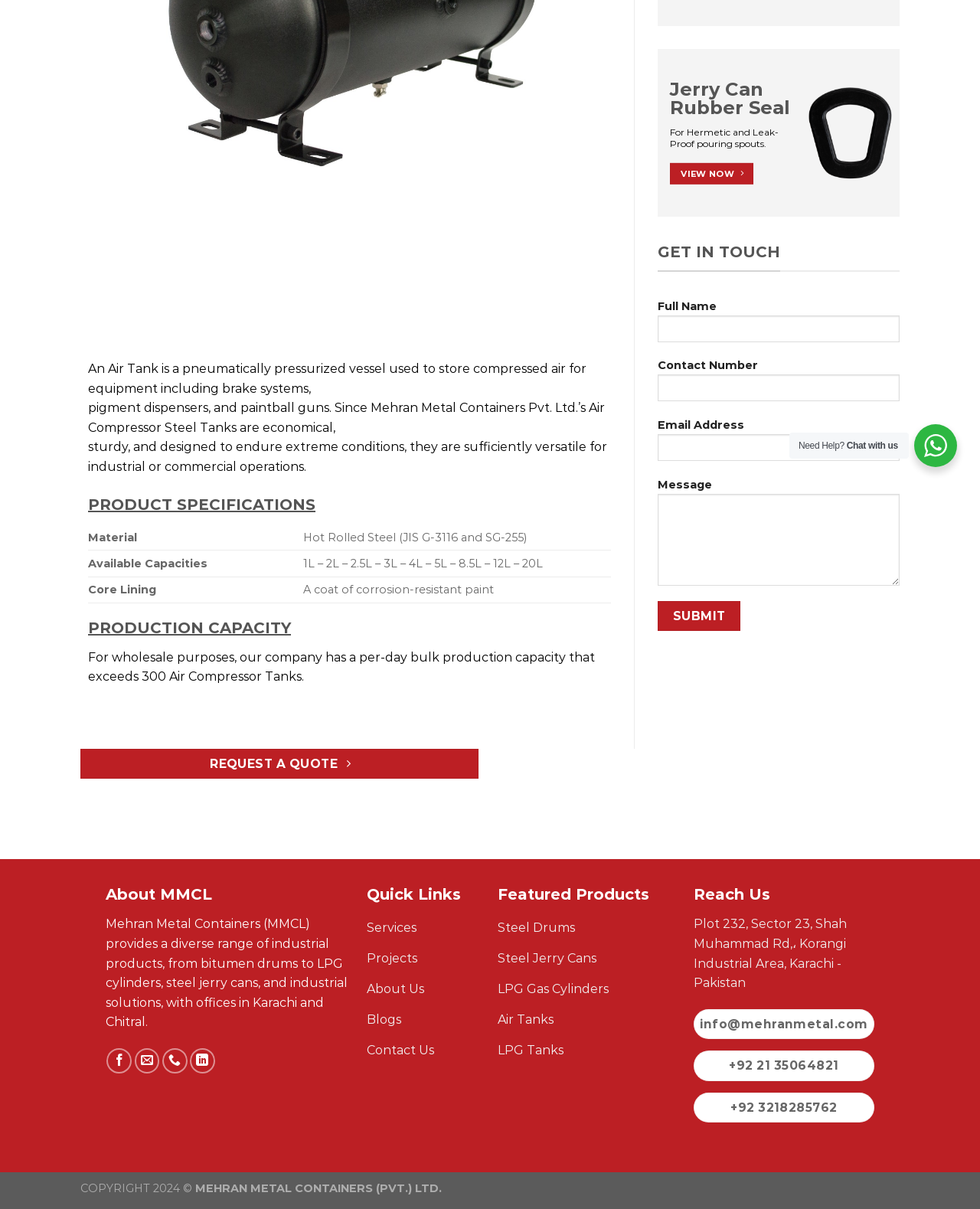Predict the bounding box for the UI component with the following description: "About Us".

[0.374, 0.807, 0.492, 0.832]